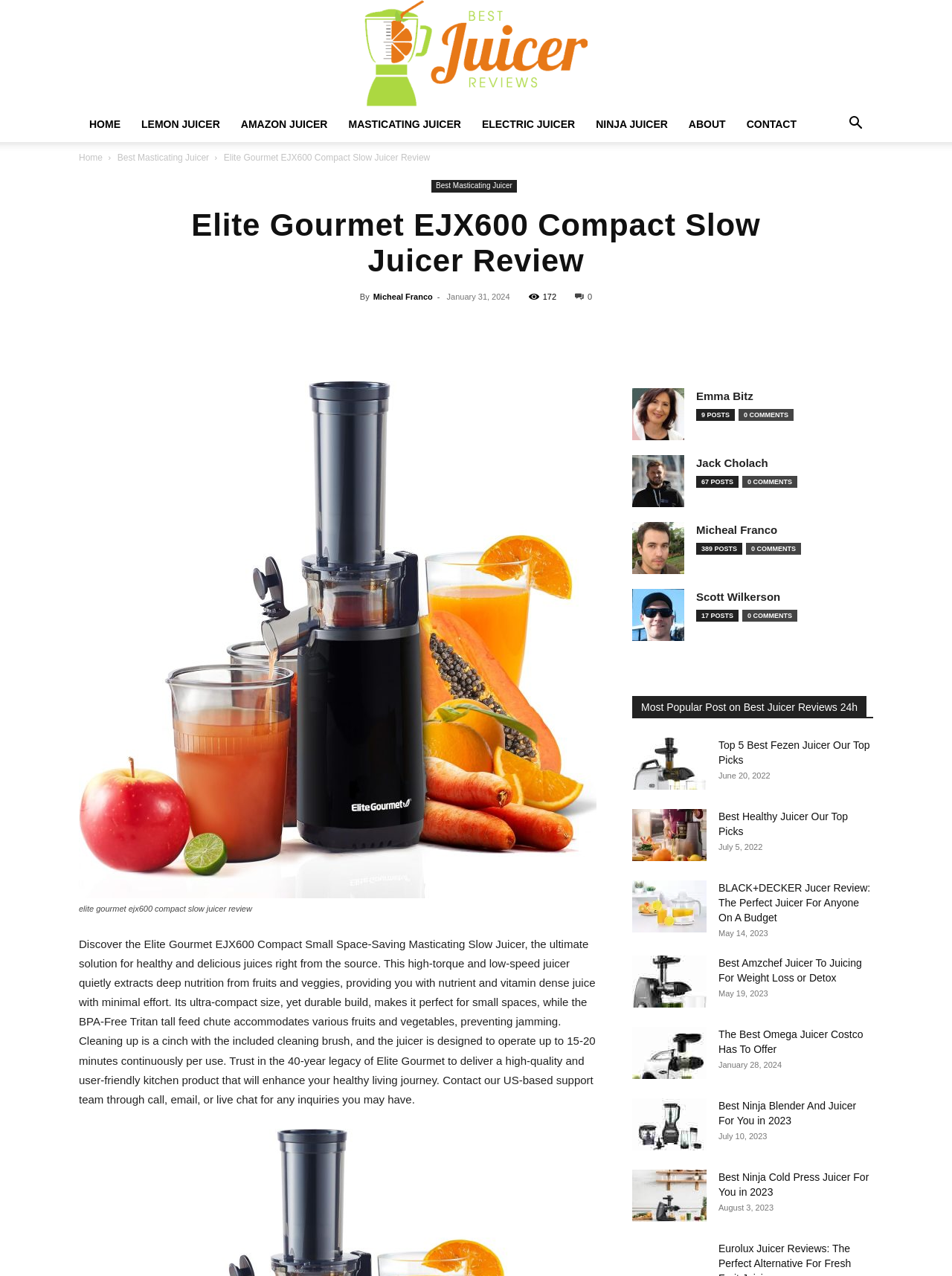Find the bounding box coordinates for the element that must be clicked to complete the instruction: "Click on the 'HOME' link". The coordinates should be four float numbers between 0 and 1, indicated as [left, top, right, bottom].

[0.083, 0.083, 0.138, 0.111]